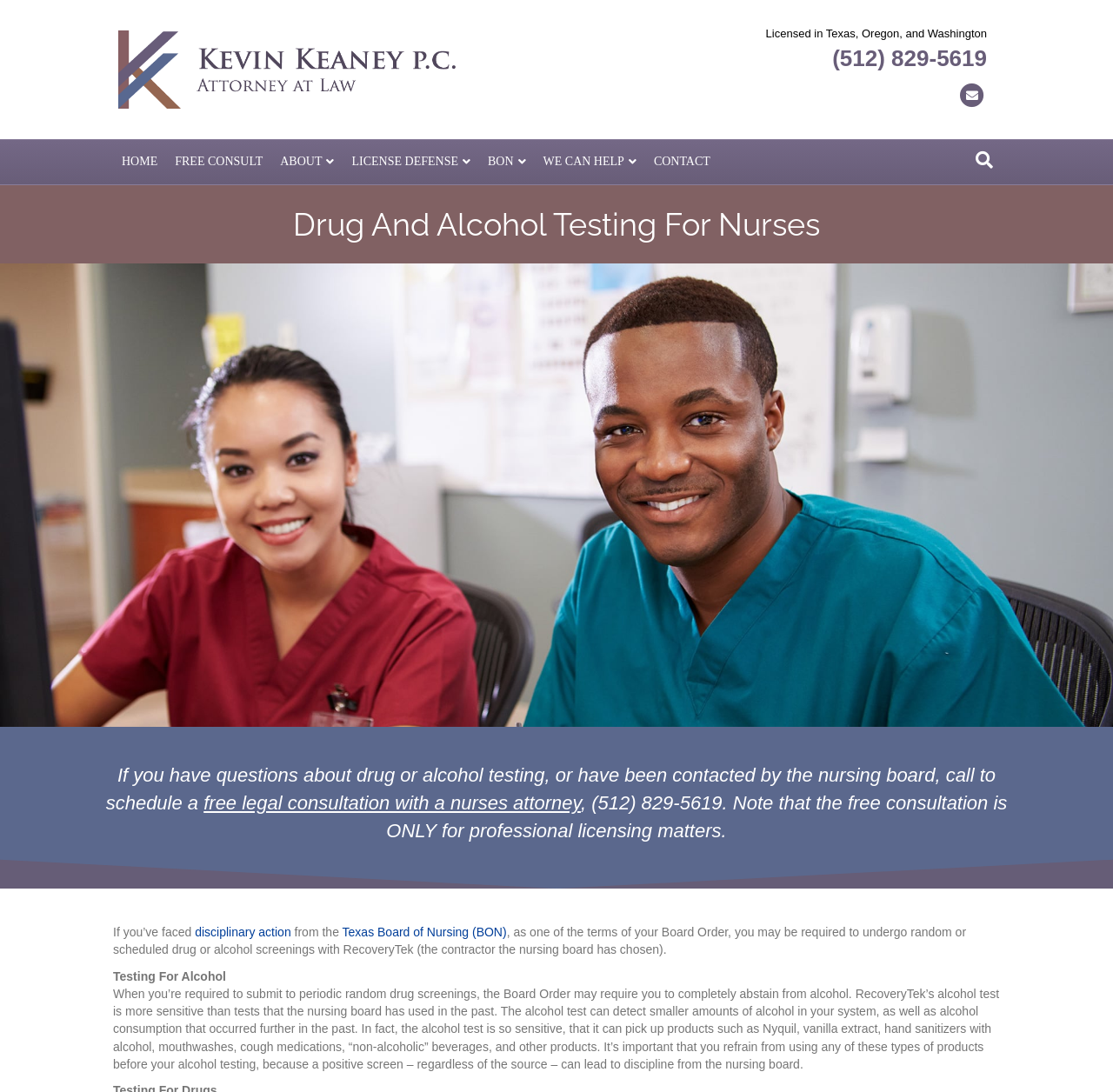What is the purpose of the free legal consultation offered?
Make sure to answer the question with a detailed and comprehensive explanation.

I found the answer by reading the paragraph that starts with 'If you have questions about drug or alcohol testing, or have been contacted by the nursing board...', where it says that the free consultation is ONLY for professional licensing matters.